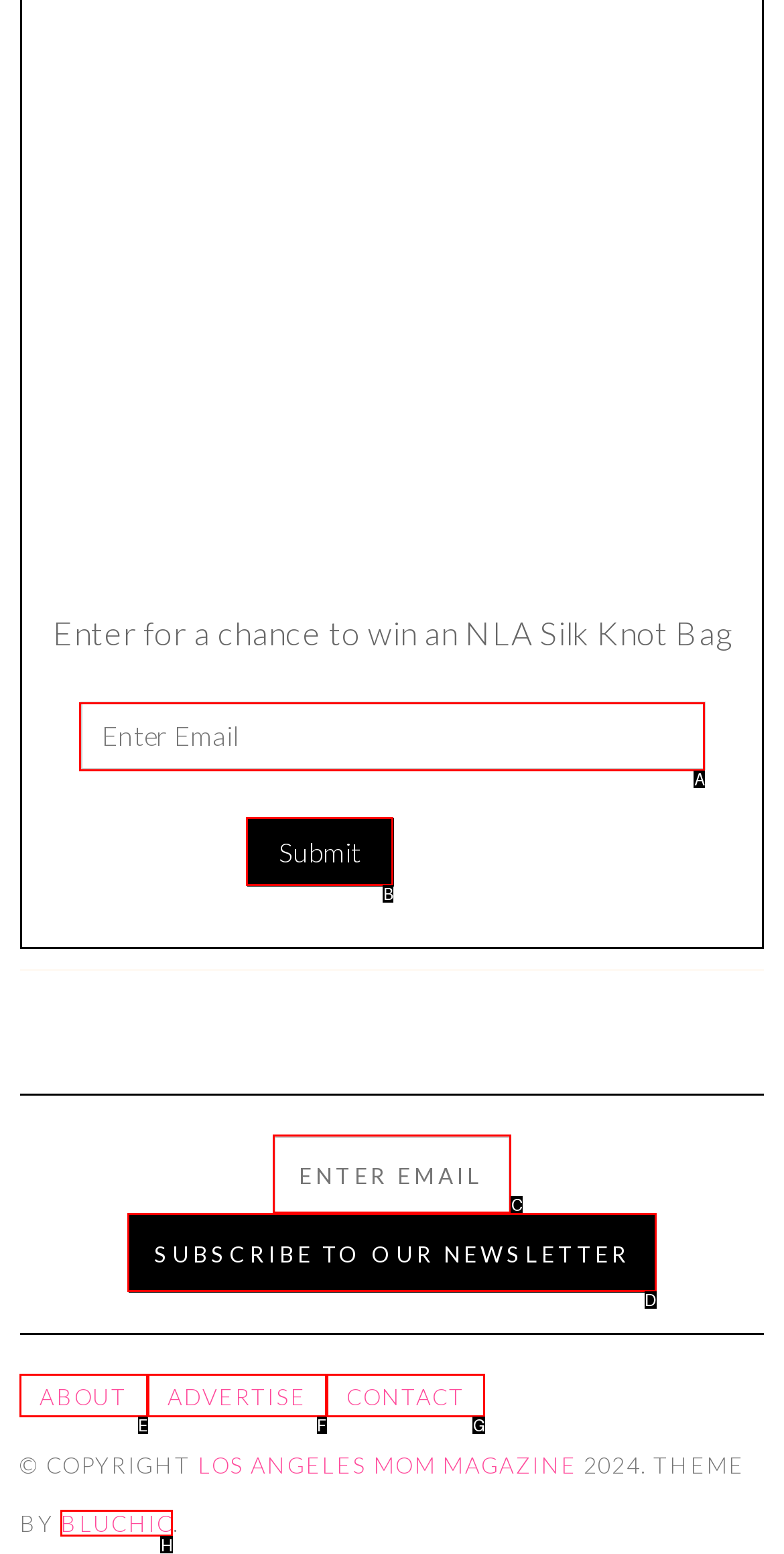Determine the HTML element that best matches this description: value="Submit" from the given choices. Respond with the corresponding letter.

B